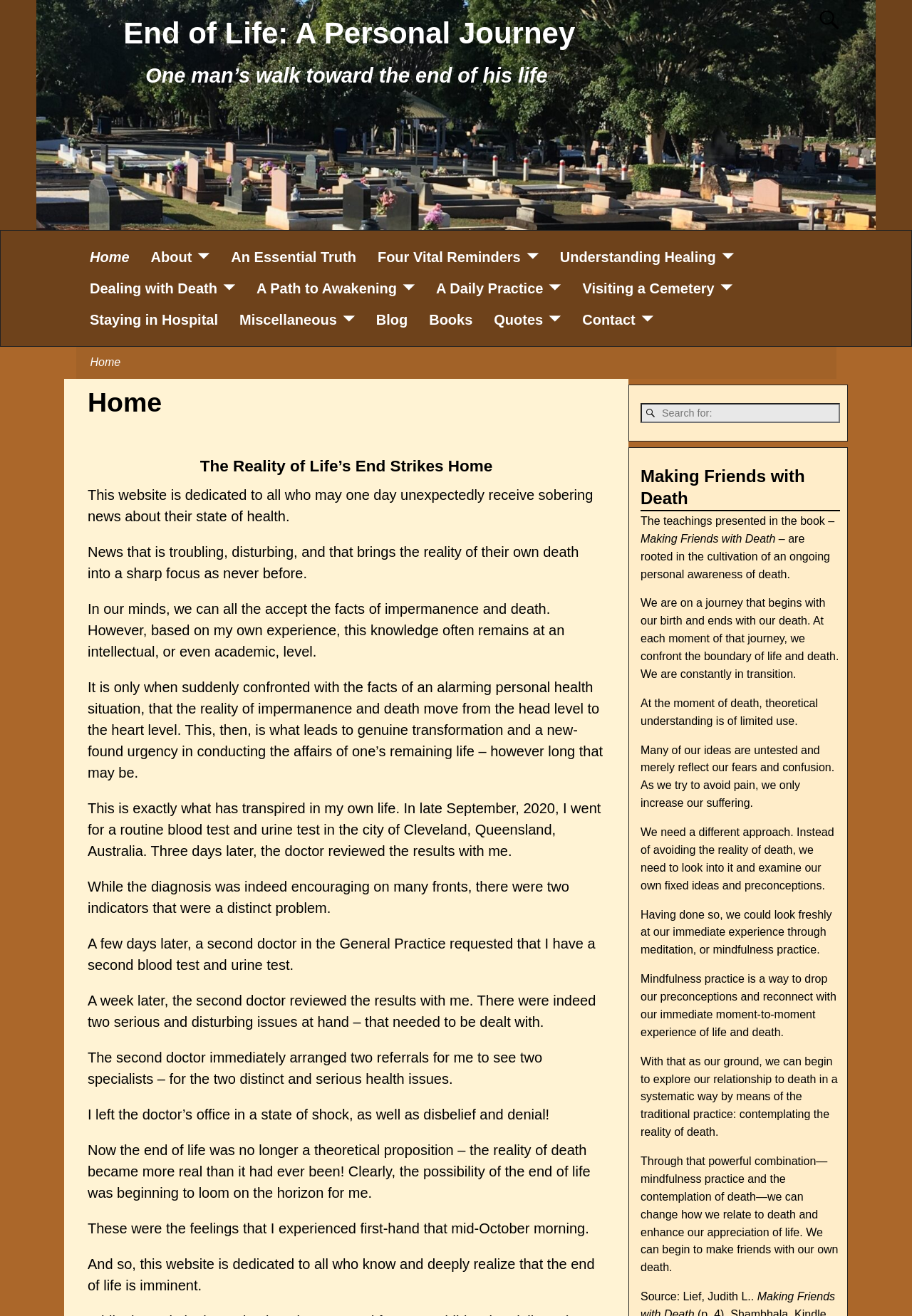What is the purpose of the website?
Please respond to the question with a detailed and well-explained answer.

The website is dedicated to sharing the author's personal journey and experiences related to the end of life, with the aim of helping others who may be going through similar situations.